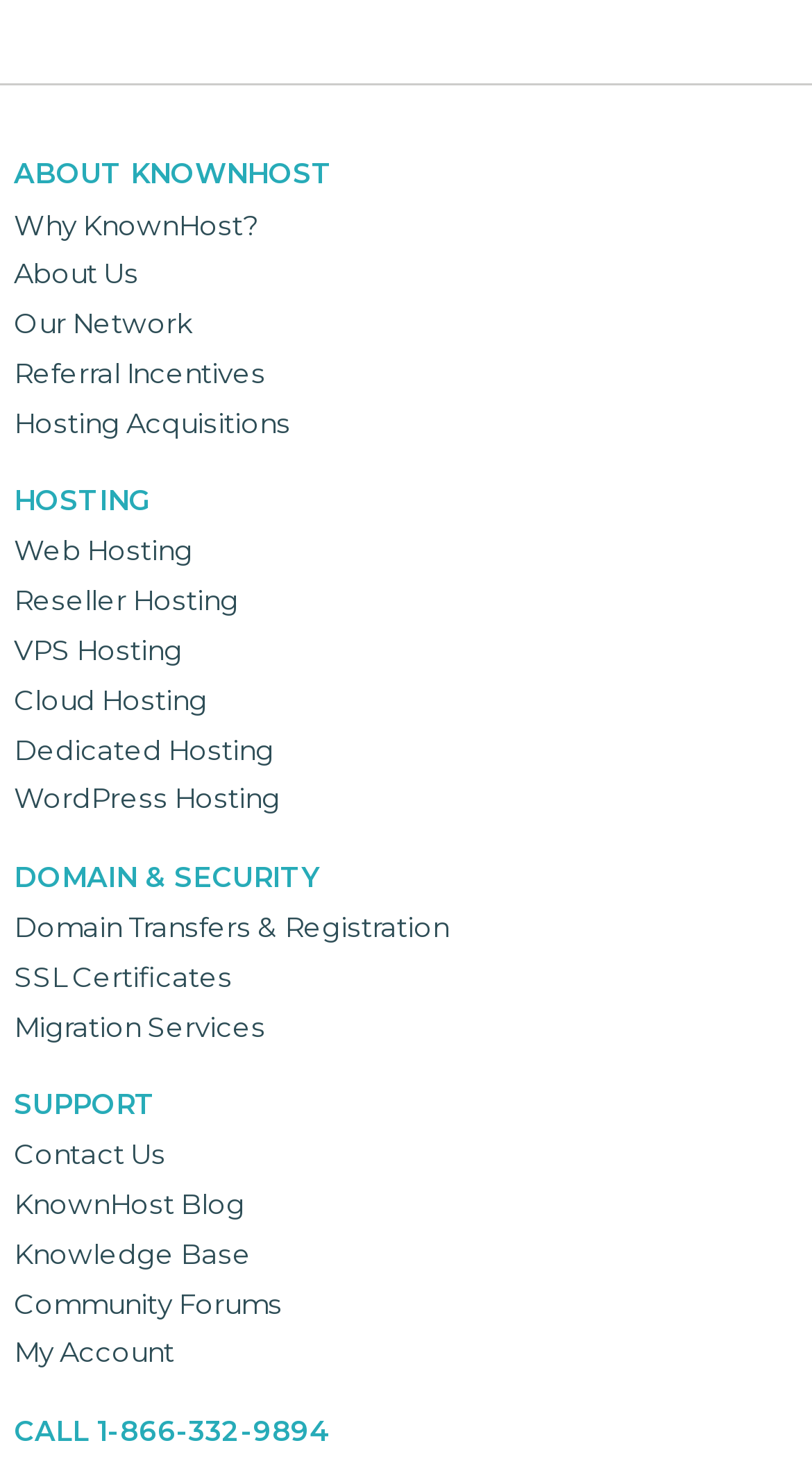Answer this question in one word or a short phrase: What is the last link under the 'SUPPORT' heading?

My Account